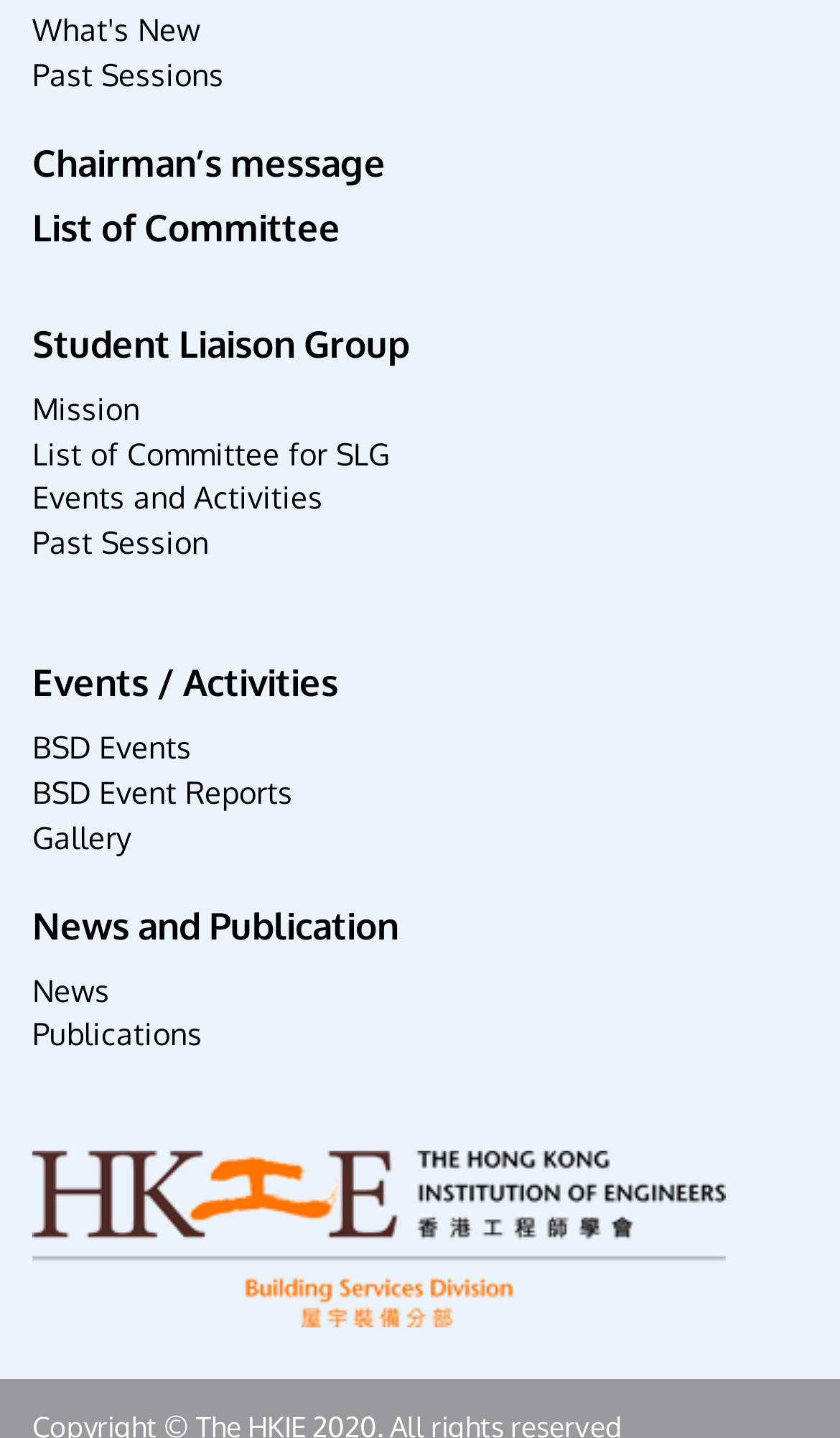What are the main categories of information on this webpage?
Answer the question with a detailed and thorough explanation.

The answer can be inferred by looking at the links on the webpage, which are categorized into different sections such as 'What's New', 'Past Sessions', 'Chairman’s message', 'List of Committee', and so on.